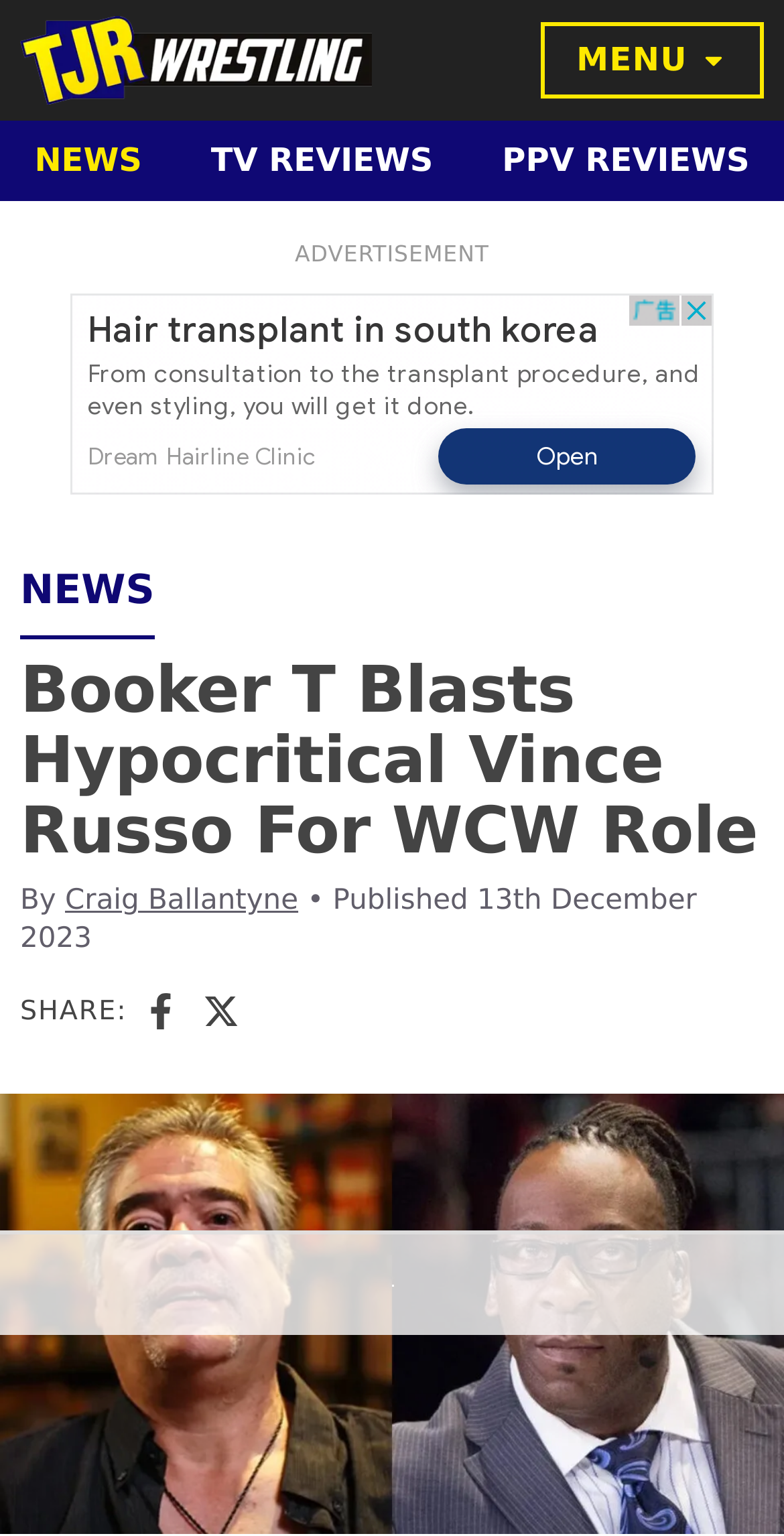Kindly respond to the following question with a single word or a brief phrase: 
How many social media sharing links are there?

2